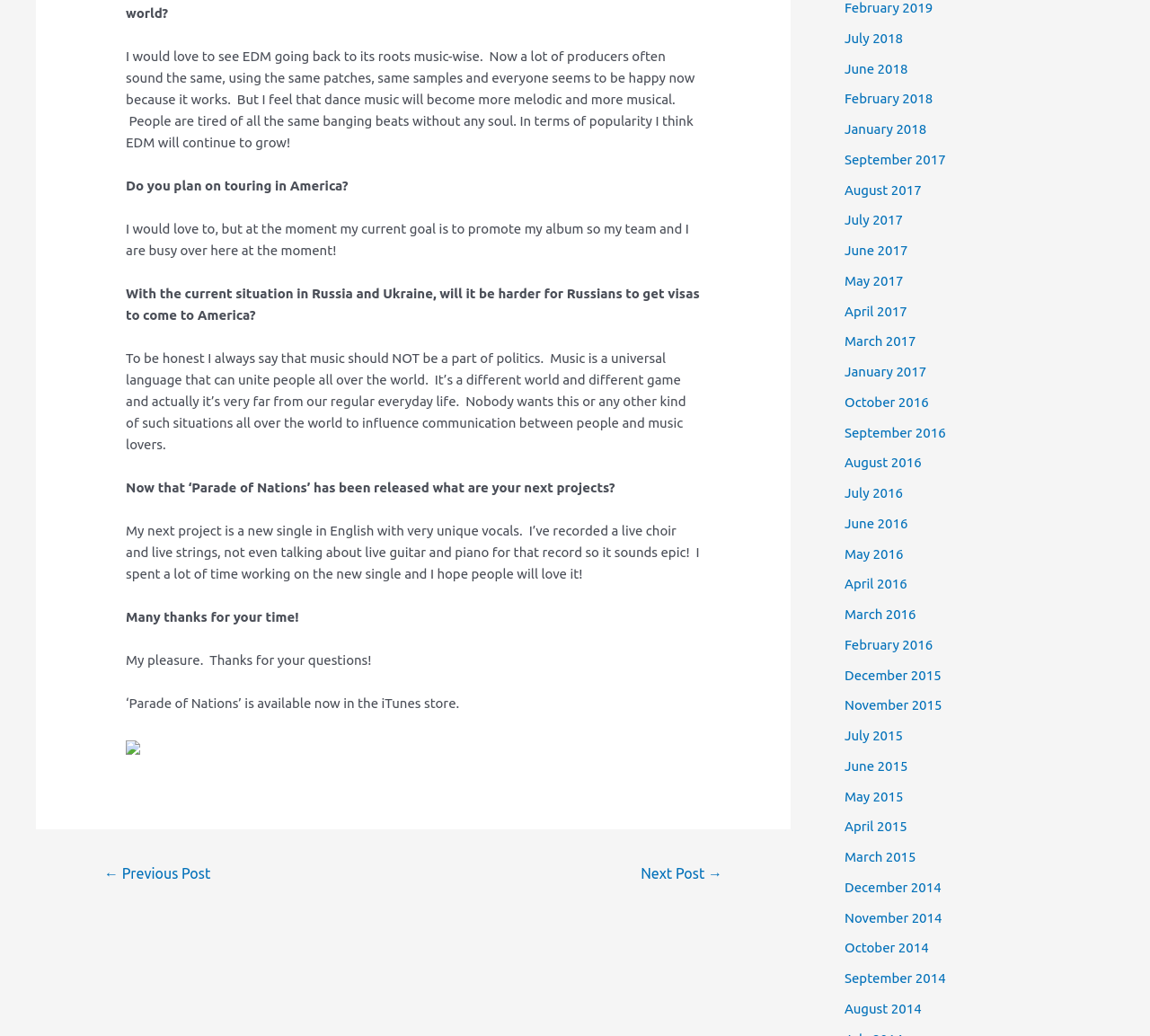Locate the bounding box coordinates of the item that should be clicked to fulfill the instruction: "Explore the 'SERVICE' section".

None